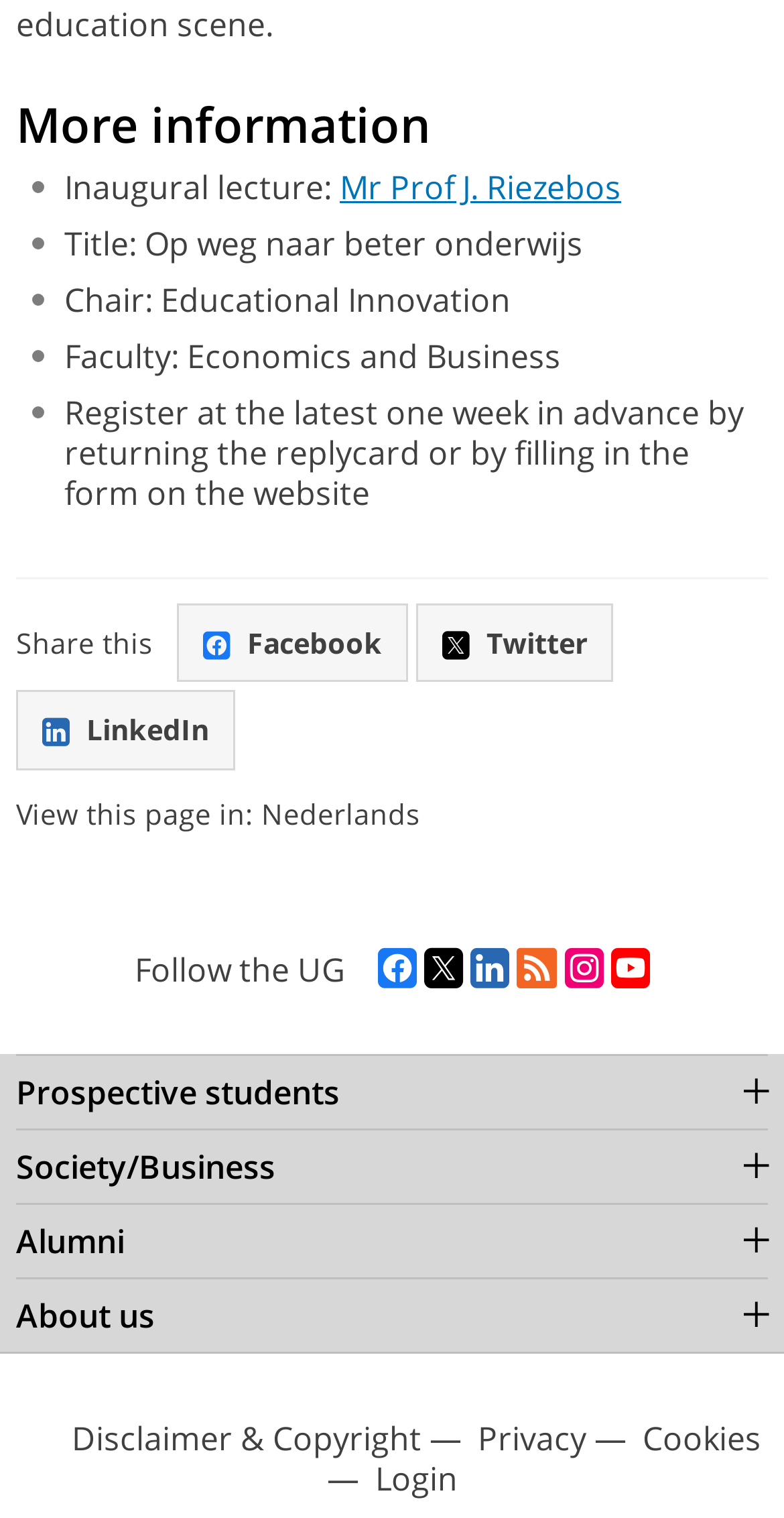Find the bounding box coordinates for the UI element that matches this description: "Mr Prof J. Riezebos".

[0.433, 0.109, 0.792, 0.138]